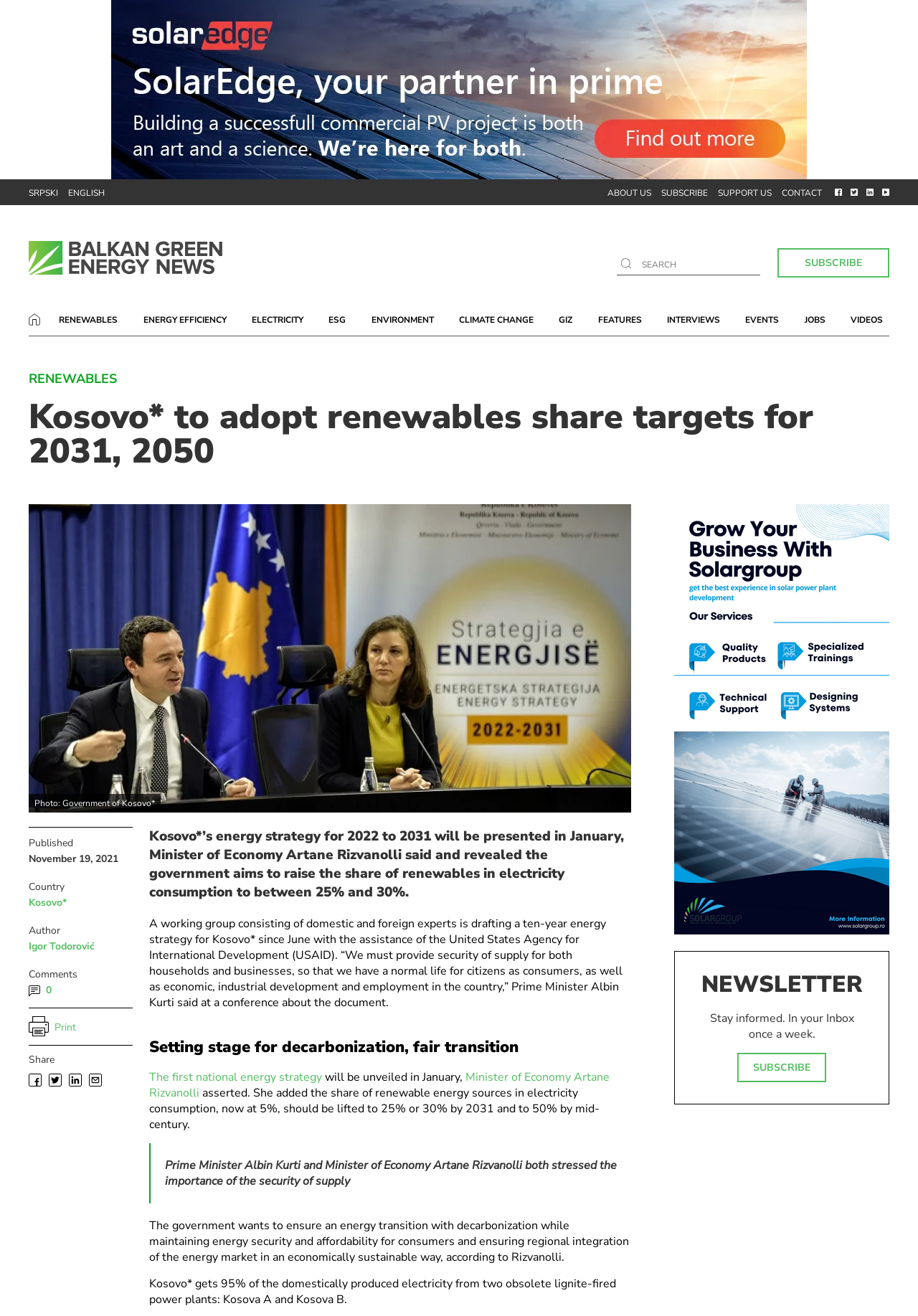Who is the Prime Minister of Kosovo? Analyze the screenshot and reply with just one word or a short phrase.

Albin Kurti